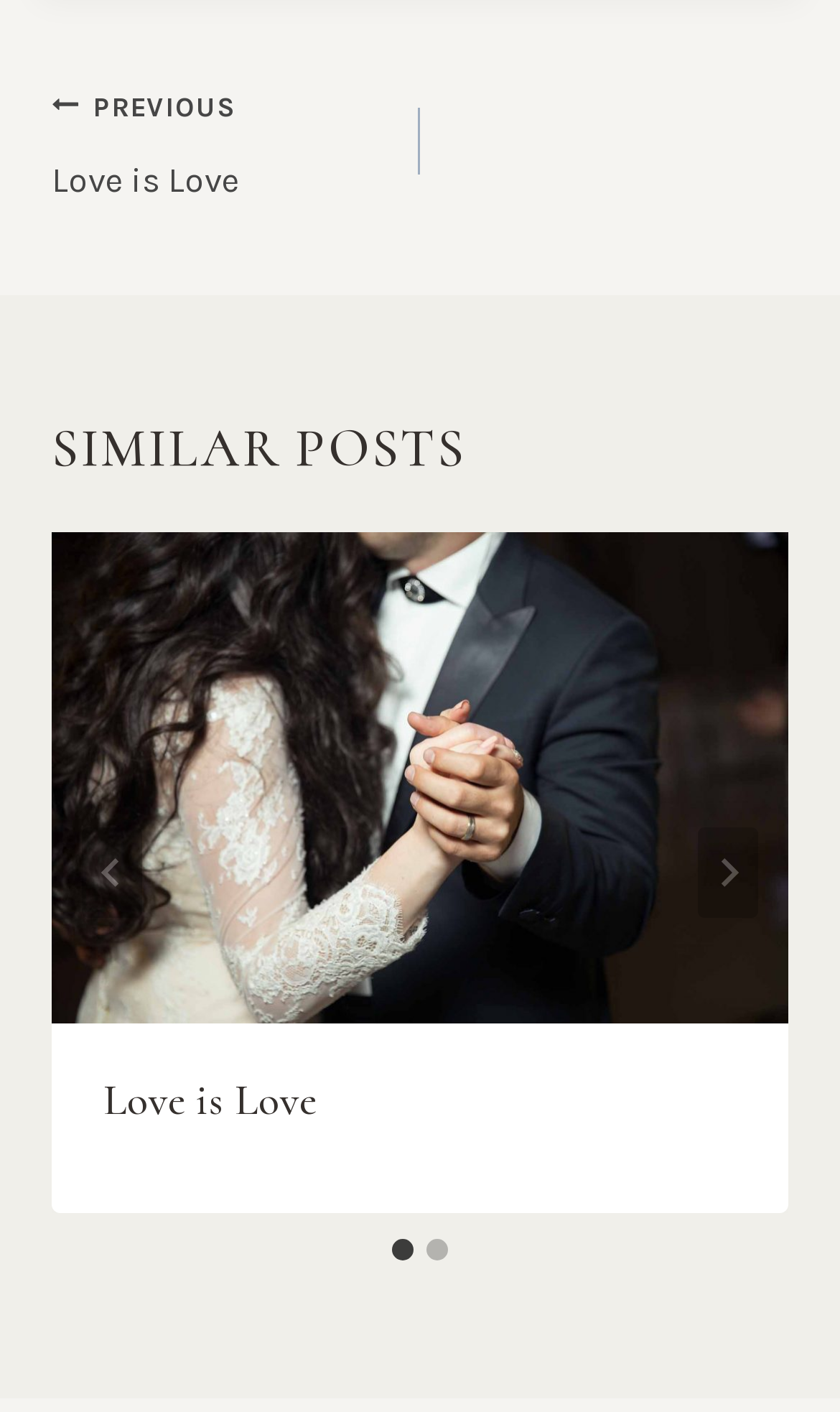Answer the question with a brief word or phrase:
What is the purpose of the 'PREVIOUS' link?

To go to the previous post